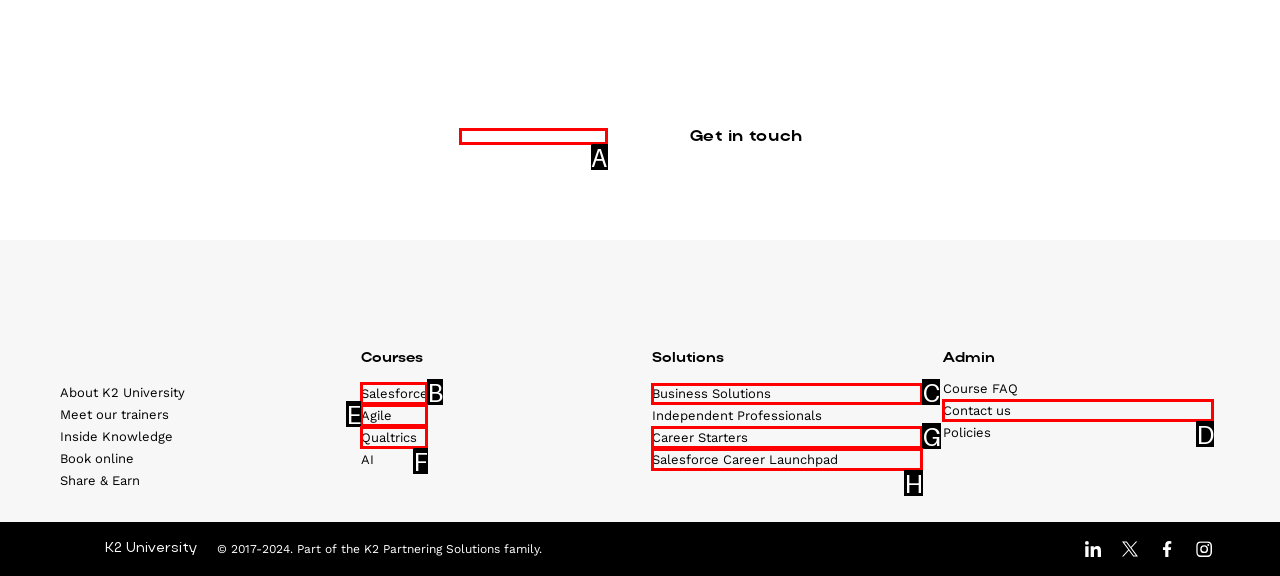Identify the HTML element that should be clicked to accomplish the task: View business solutions
Provide the option's letter from the given choices.

C